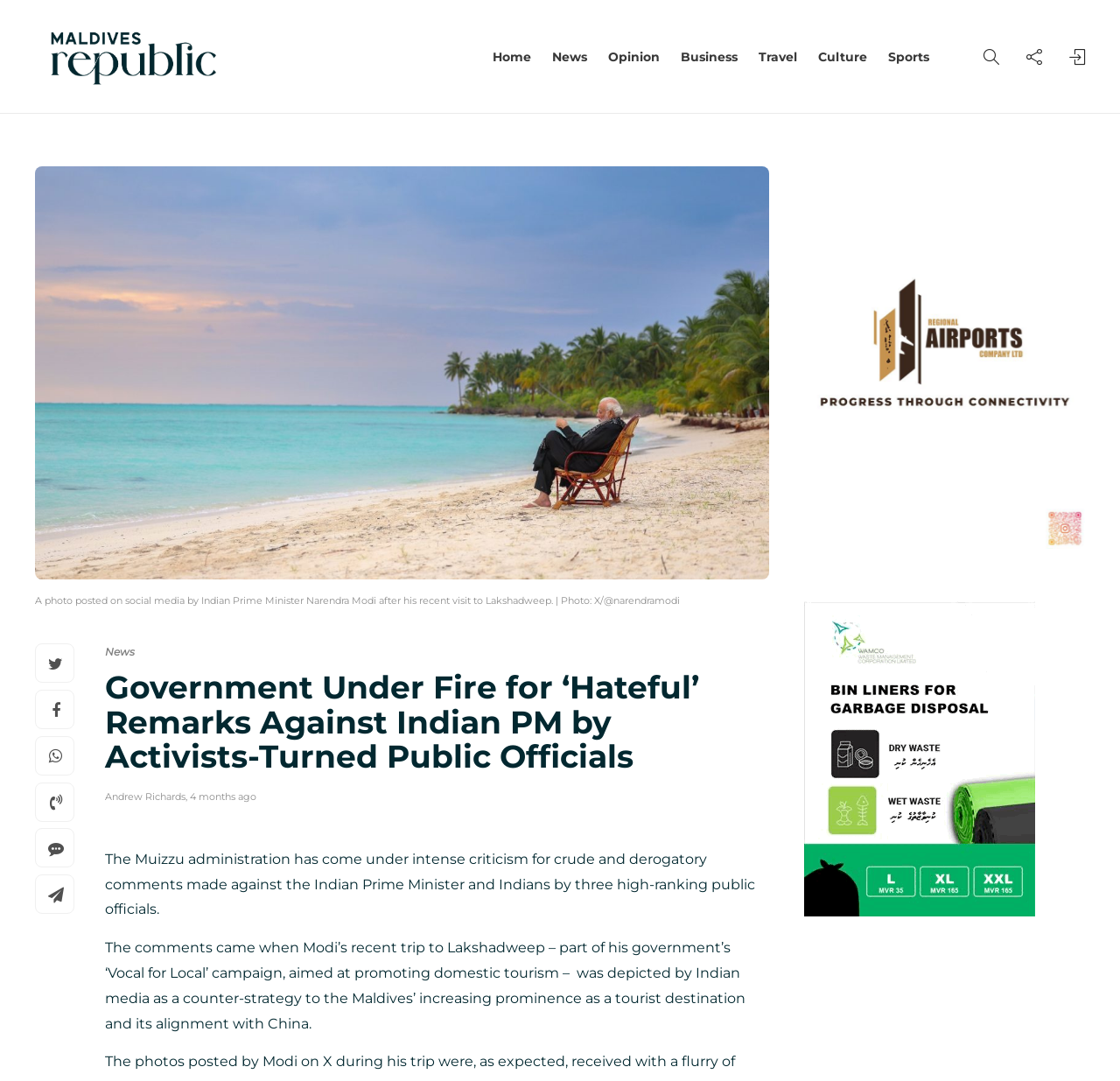Please mark the clickable region by giving the bounding box coordinates needed to complete this instruction: "Click on the 'Maldives Republic' link".

[0.031, 0.012, 0.204, 0.093]